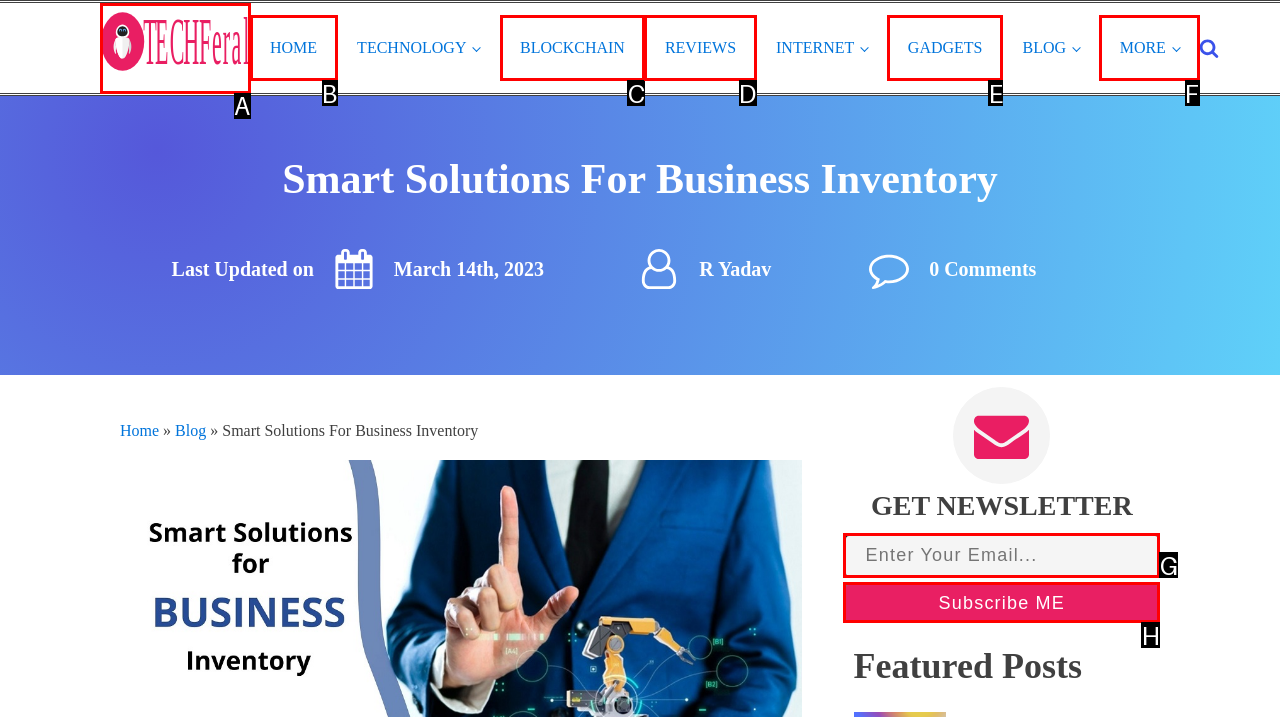Match the following description to a UI element: Gadgets
Provide the letter of the matching option directly.

E